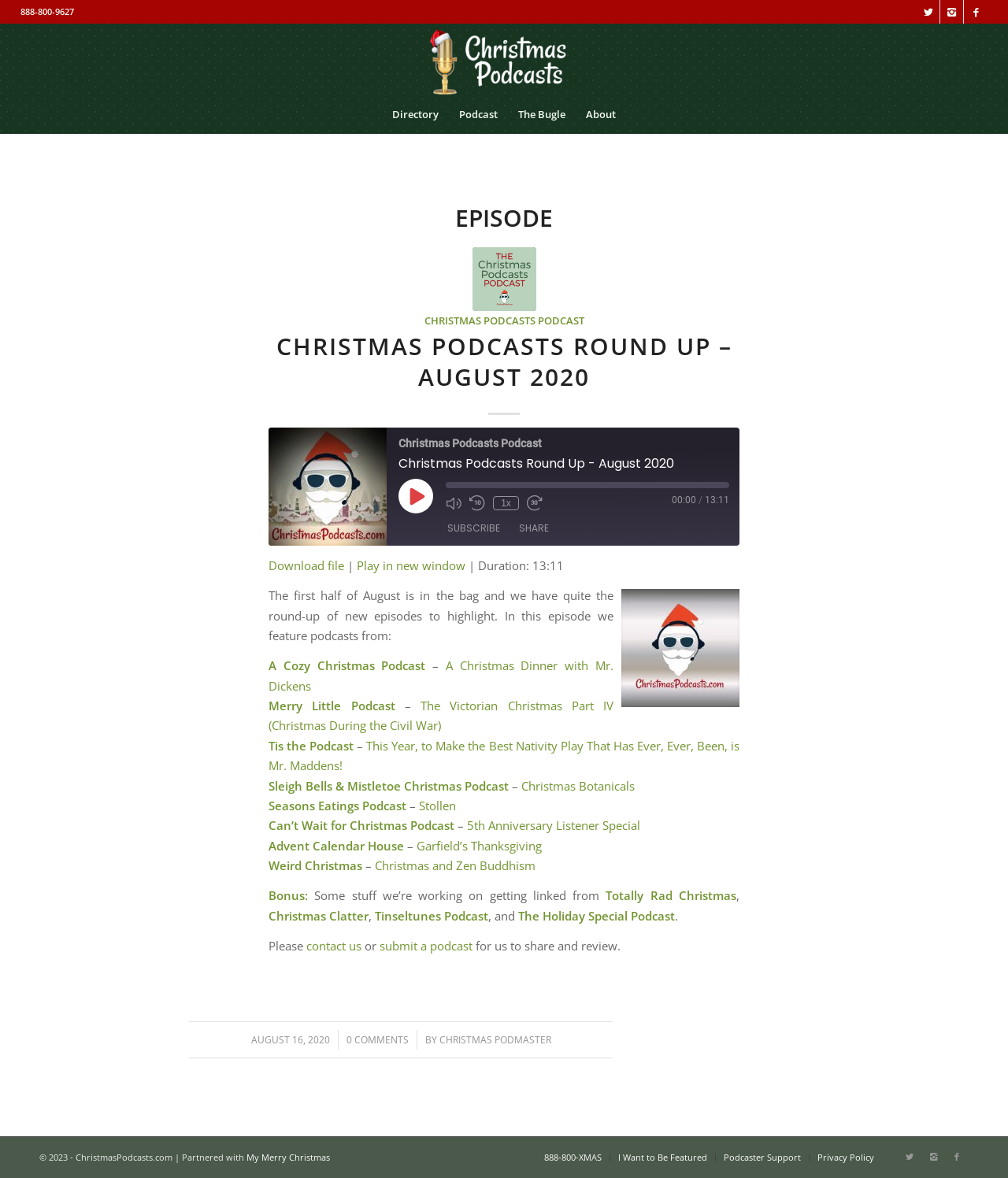Please identify the bounding box coordinates of the clickable area that will fulfill the following instruction: "Download file". The coordinates should be in the format of four float numbers between 0 and 1, i.e., [left, top, right, bottom].

[0.266, 0.473, 0.341, 0.487]